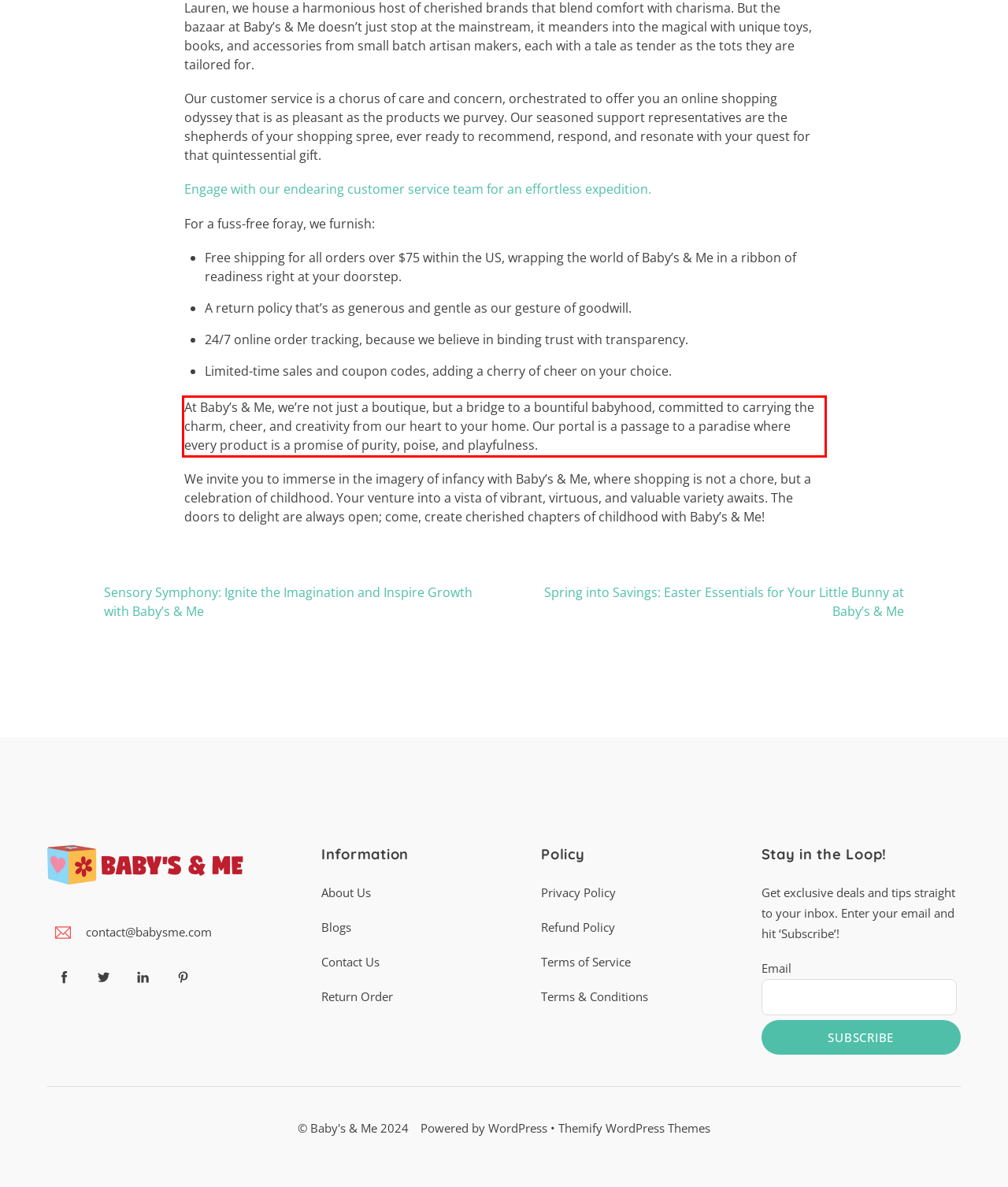You are given a webpage screenshot with a red bounding box around a UI element. Extract and generate the text inside this red bounding box.

At Baby’s & Me, we’re not just a boutique, but a bridge to a bountiful babyhood, committed to carrying the charm, cheer, and creativity from our heart to your home. Our portal is a passage to a paradise where every product is a promise of purity, poise, and playfulness.